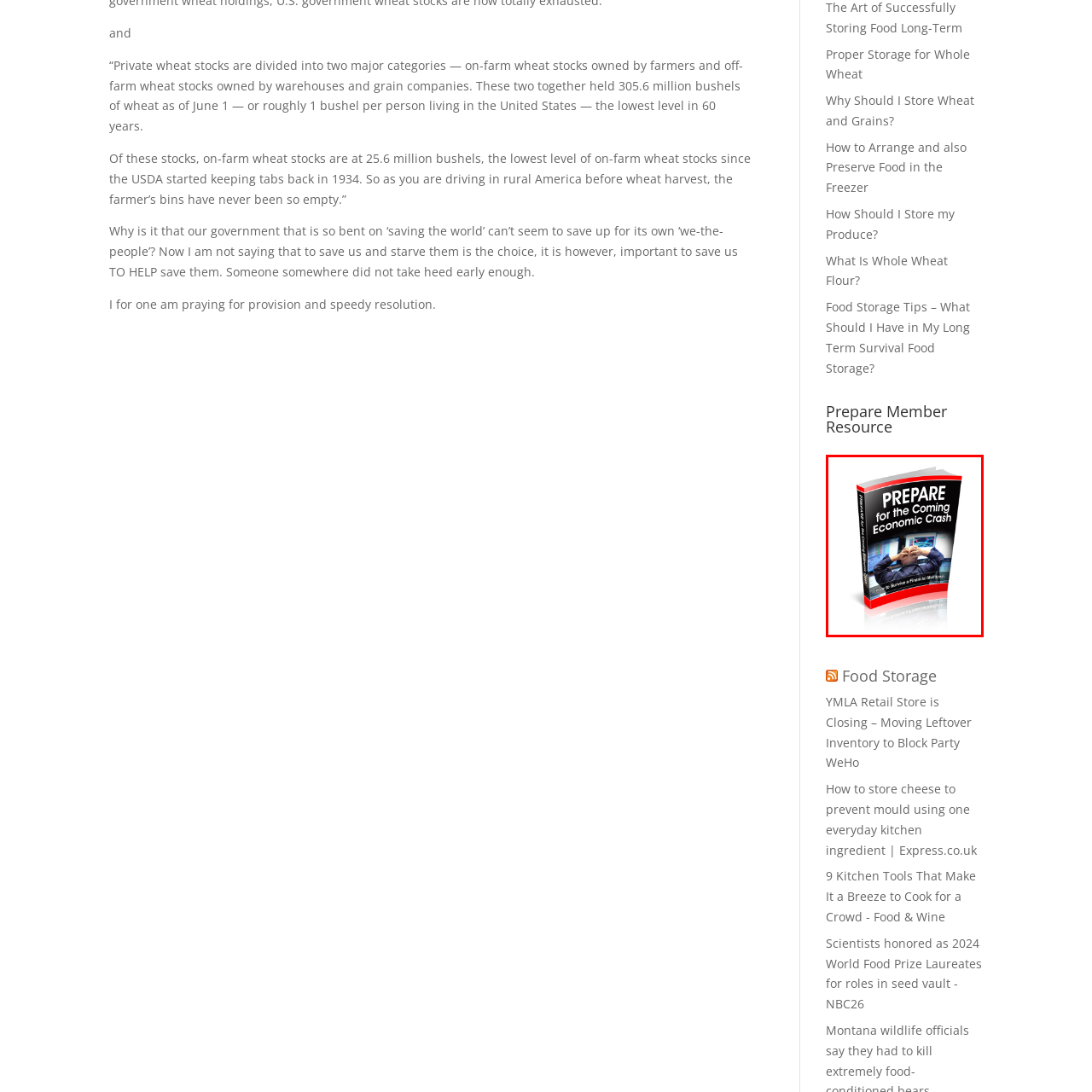Narrate the specific details and elements found within the red-bordered image.

The image depicts a digitally rendered book cover titled "PREPARE for the Coming Economic Crash." The cover features a distressed figure with their head in their hands, symbolizing the stress and anxiety surrounding financial instability. The bold text prominently displays the title at the top, while a subtitle suggests guidance on how to survive financial turmoil. The color scheme incorporates a striking black background accented with red and white, enhancing the urgency of the content. This book serves as a resource for individuals seeking strategies and insights to navigate potential economic challenges effectively.